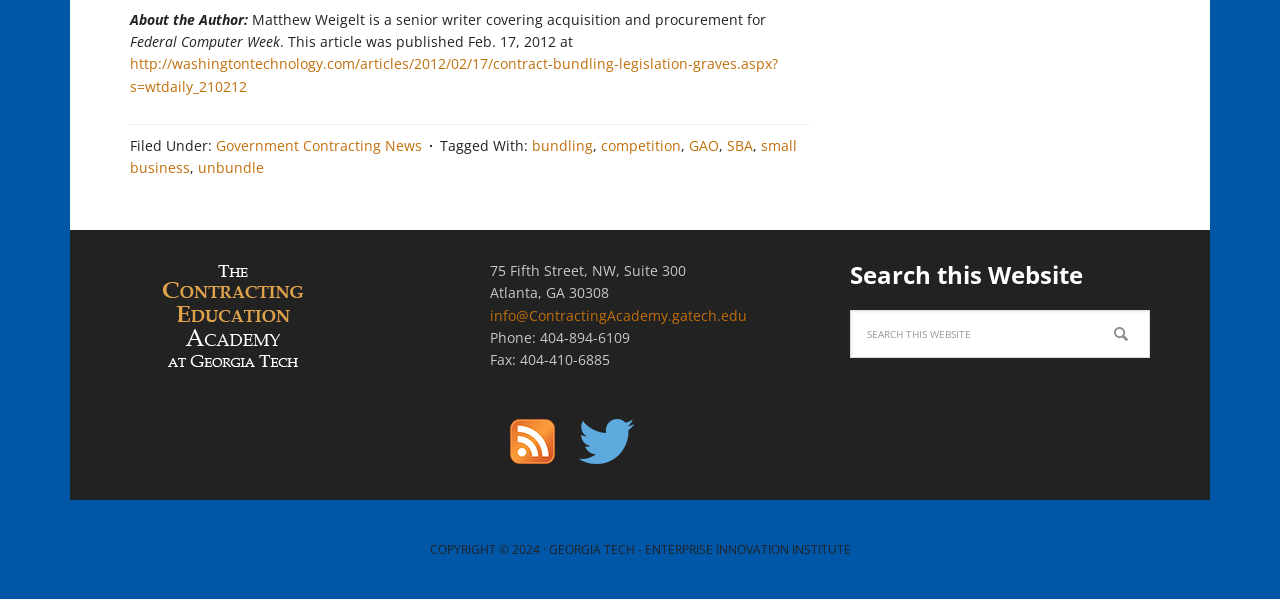Determine the bounding box coordinates of the area to click in order to meet this instruction: "Follow on Twitter".

[0.437, 0.705, 0.495, 0.737]